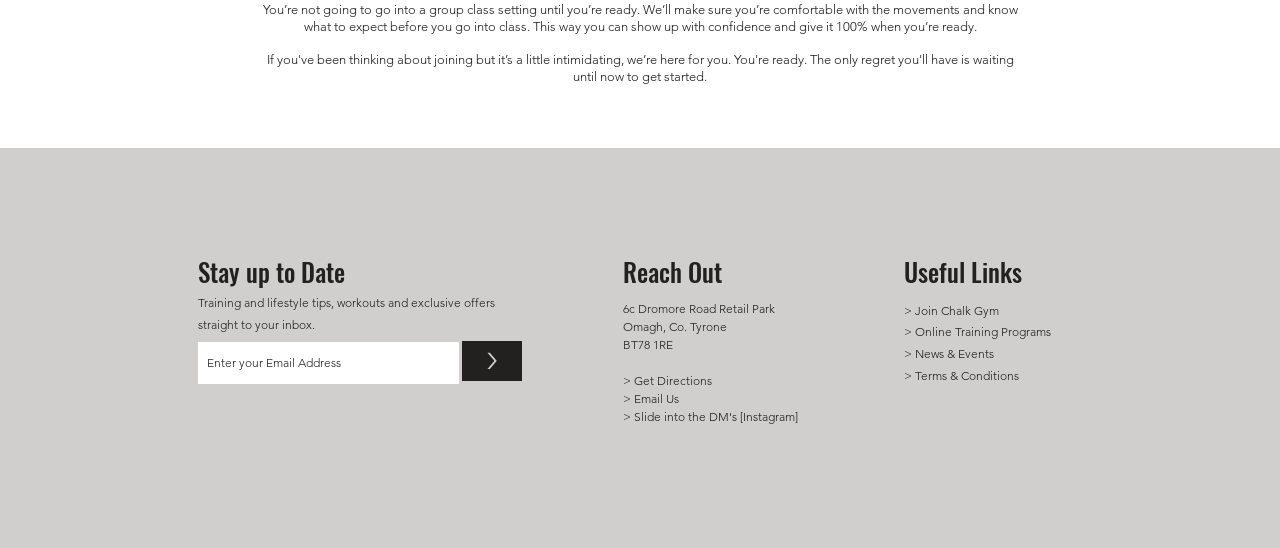What type of content is promised to be sent to users' inboxes?
Provide an in-depth and detailed explanation in response to the question.

Under the 'Stay up to Date' heading, it is mentioned that users will receive training and lifestyle tips, workouts, and exclusive offers straight to their inbox if they enter their email address.